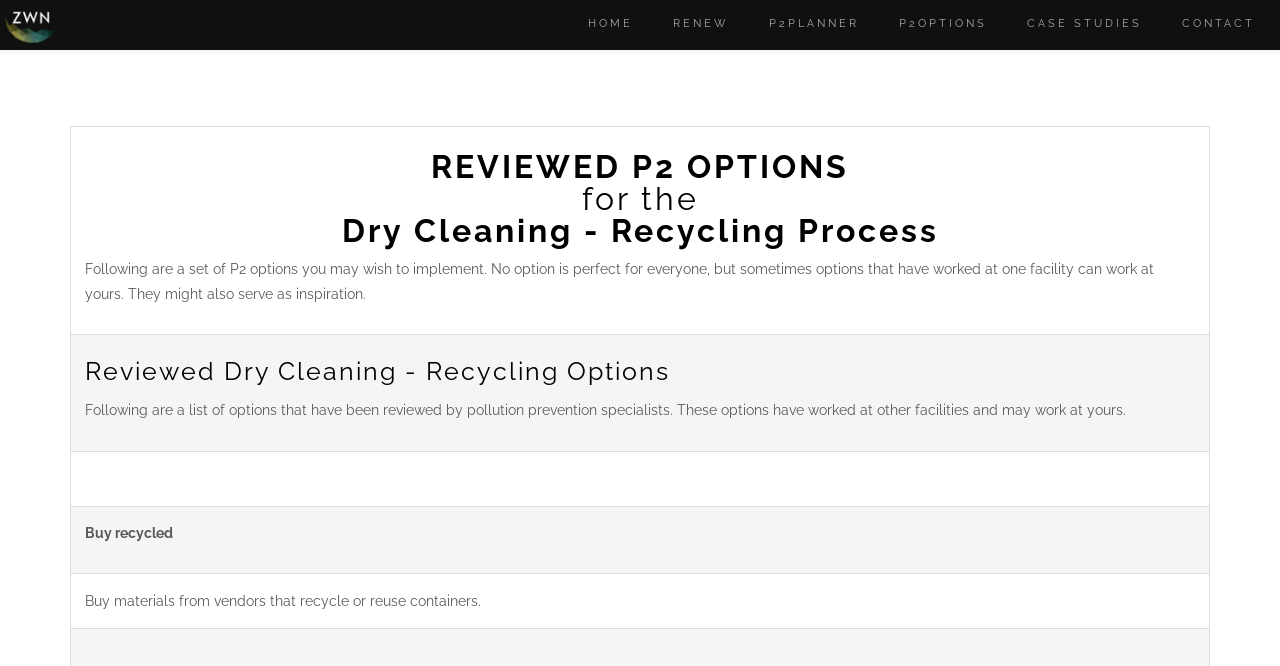Please find the bounding box for the following UI element description. Provide the coordinates in (top-left x, top-left y, bottom-right x, bottom-right y) format, with values between 0 and 1: aria-label="Search"

None